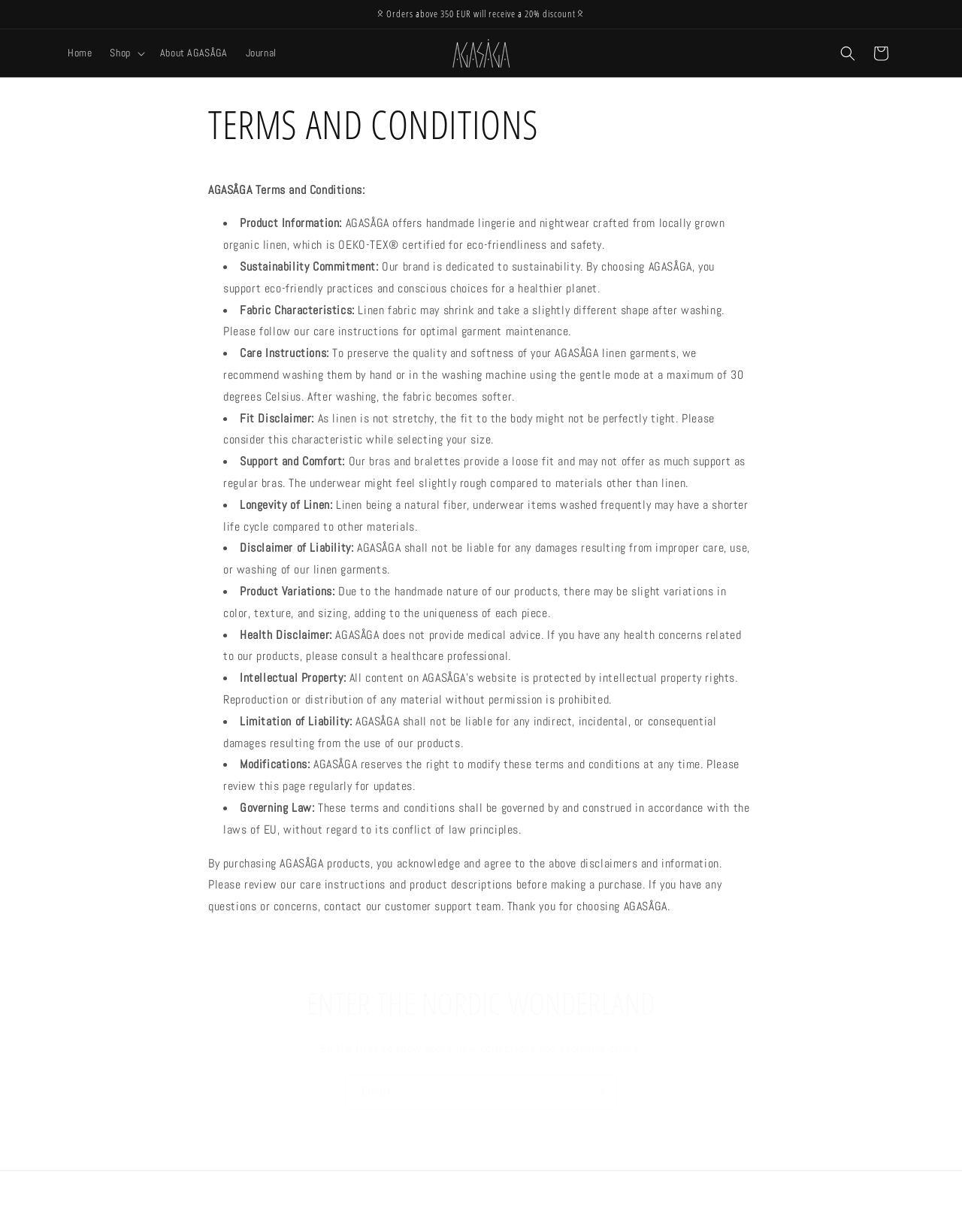Analyze the image and provide a detailed answer to the question: What is the recommended washing temperature for AGASÅGA linen garments?

The recommended washing temperature can be found in the 'Care Instructions' section, which states 'we recommend washing them by hand or in the washing machine using the gentle mode at a maximum of 30 degrees Celsius'.